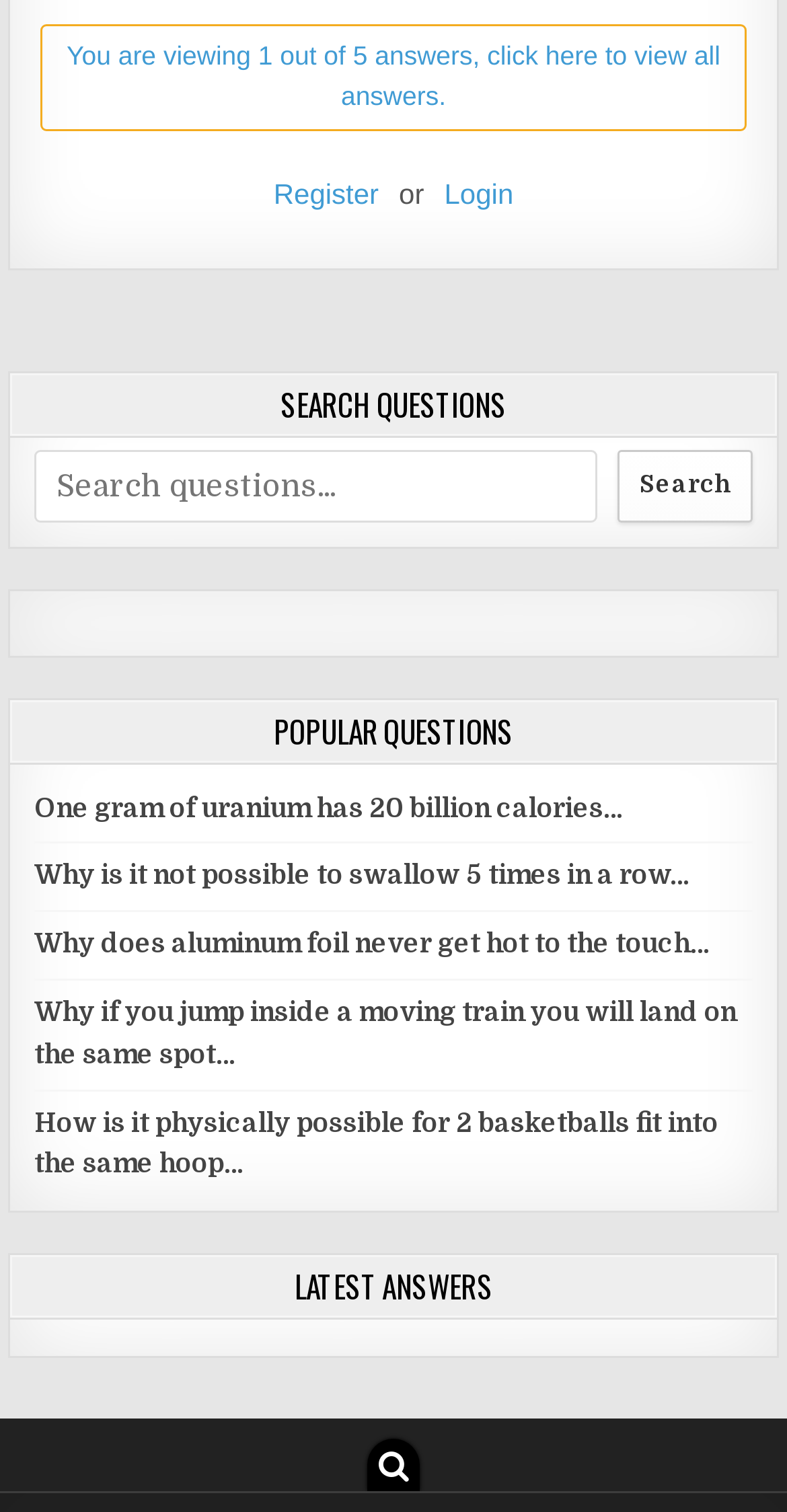Locate the bounding box coordinates of the area that needs to be clicked to fulfill the following instruction: "Search". The coordinates should be in the format of four float numbers between 0 and 1, namely [left, top, right, bottom].

[0.785, 0.297, 0.957, 0.345]